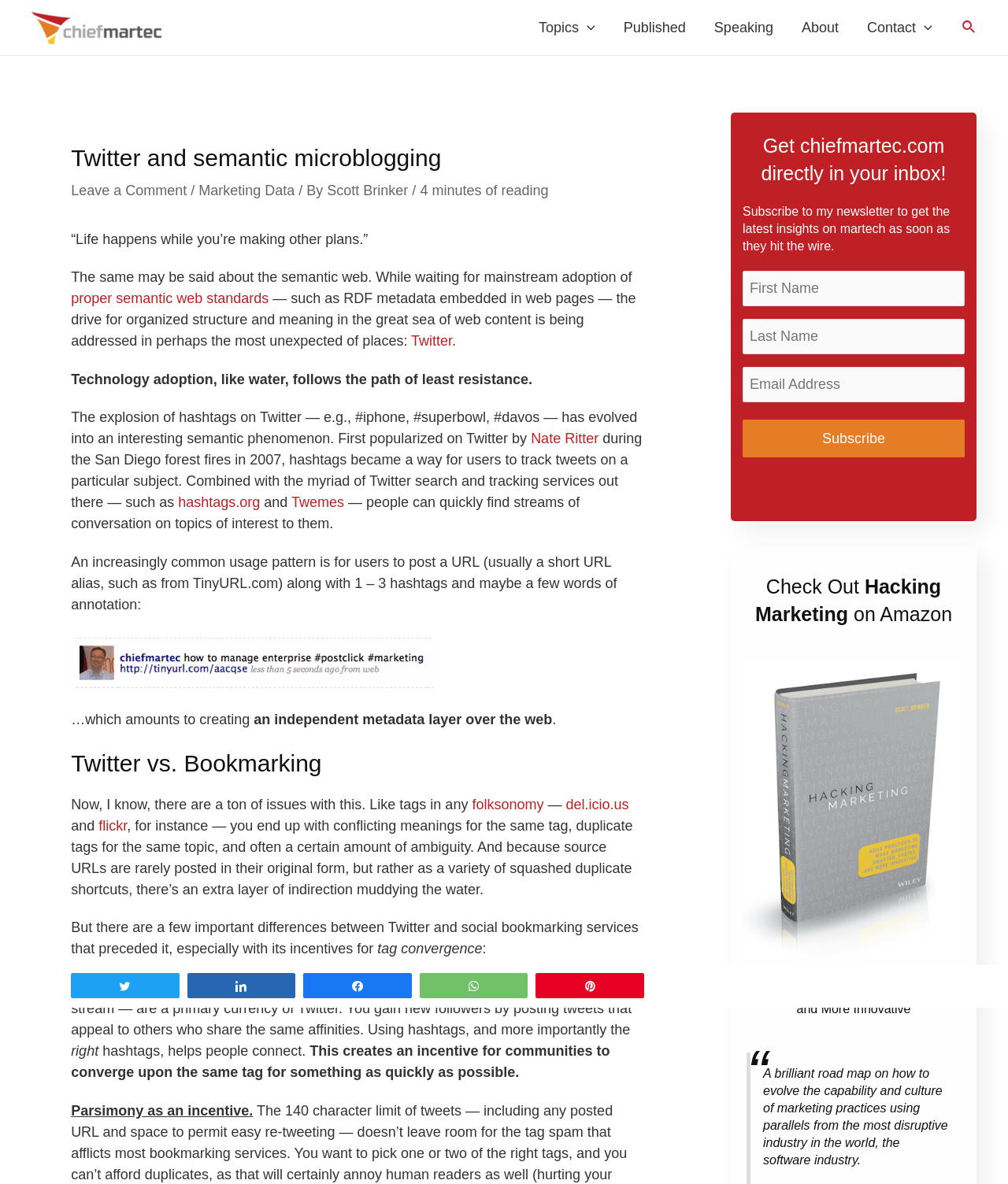Answer the following query concisely with a single word or phrase:
What is the topic of the article?

Twitter and semantic microblogging